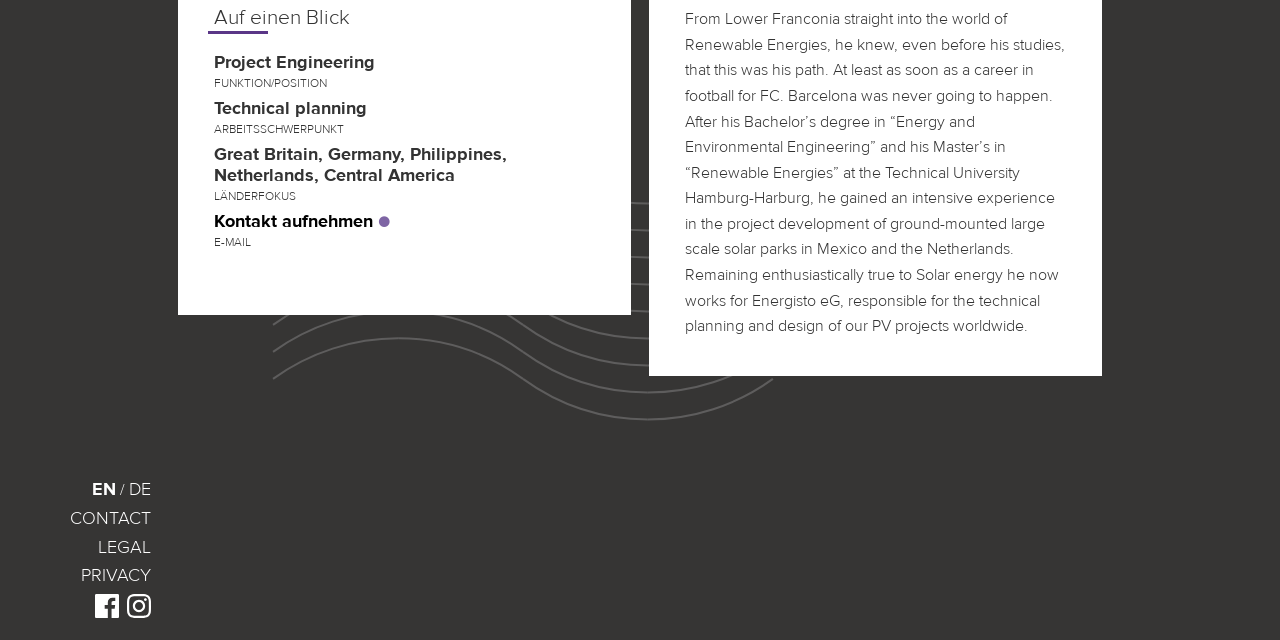Using the description: "Kontakt aufnehmen", identify the bounding box of the corresponding UI element in the screenshot.

[0.167, 0.328, 0.305, 0.364]